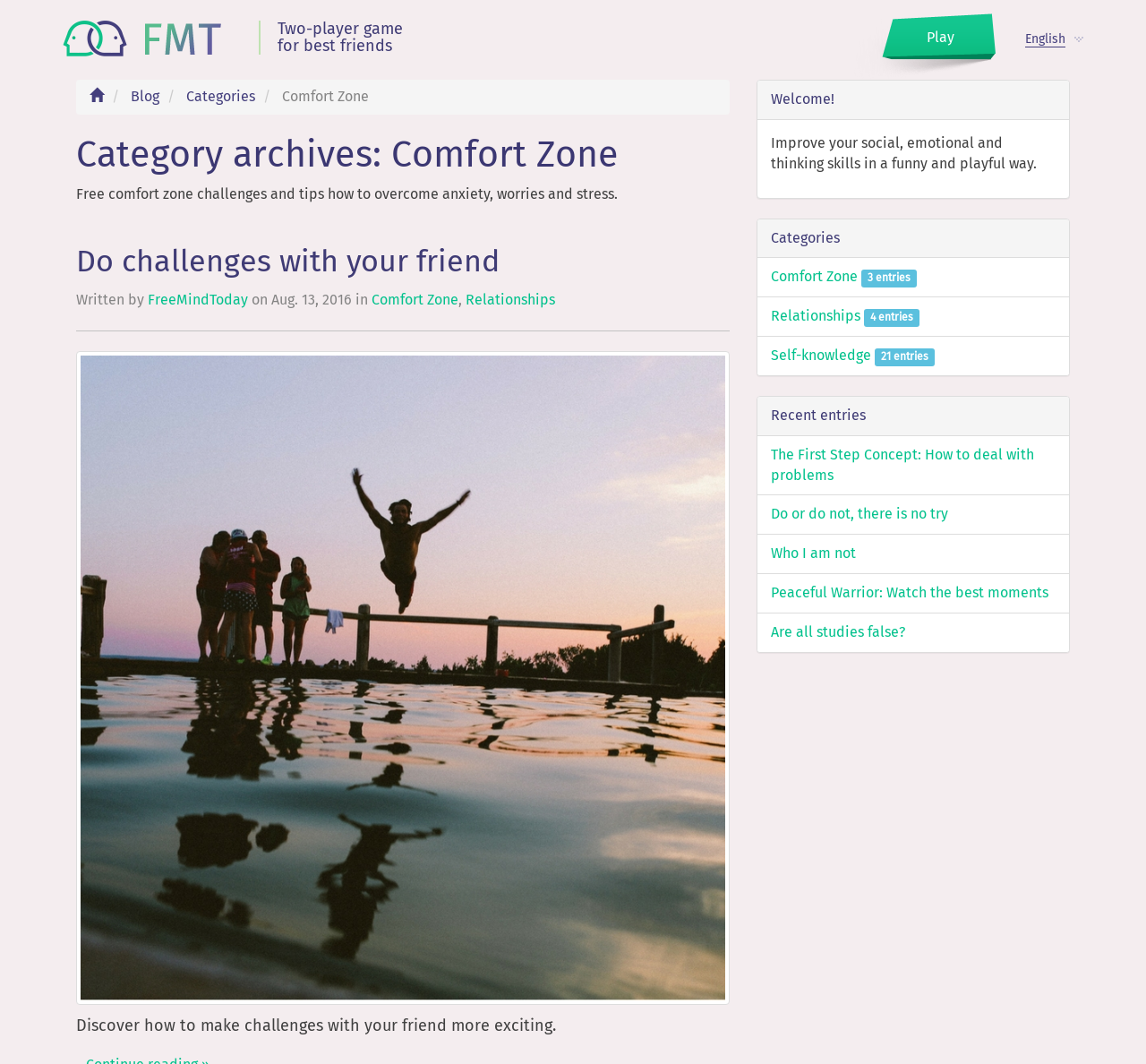Identify the bounding box coordinates of the section that should be clicked to achieve the task described: "Explore recent entries".

[0.673, 0.382, 0.755, 0.398]